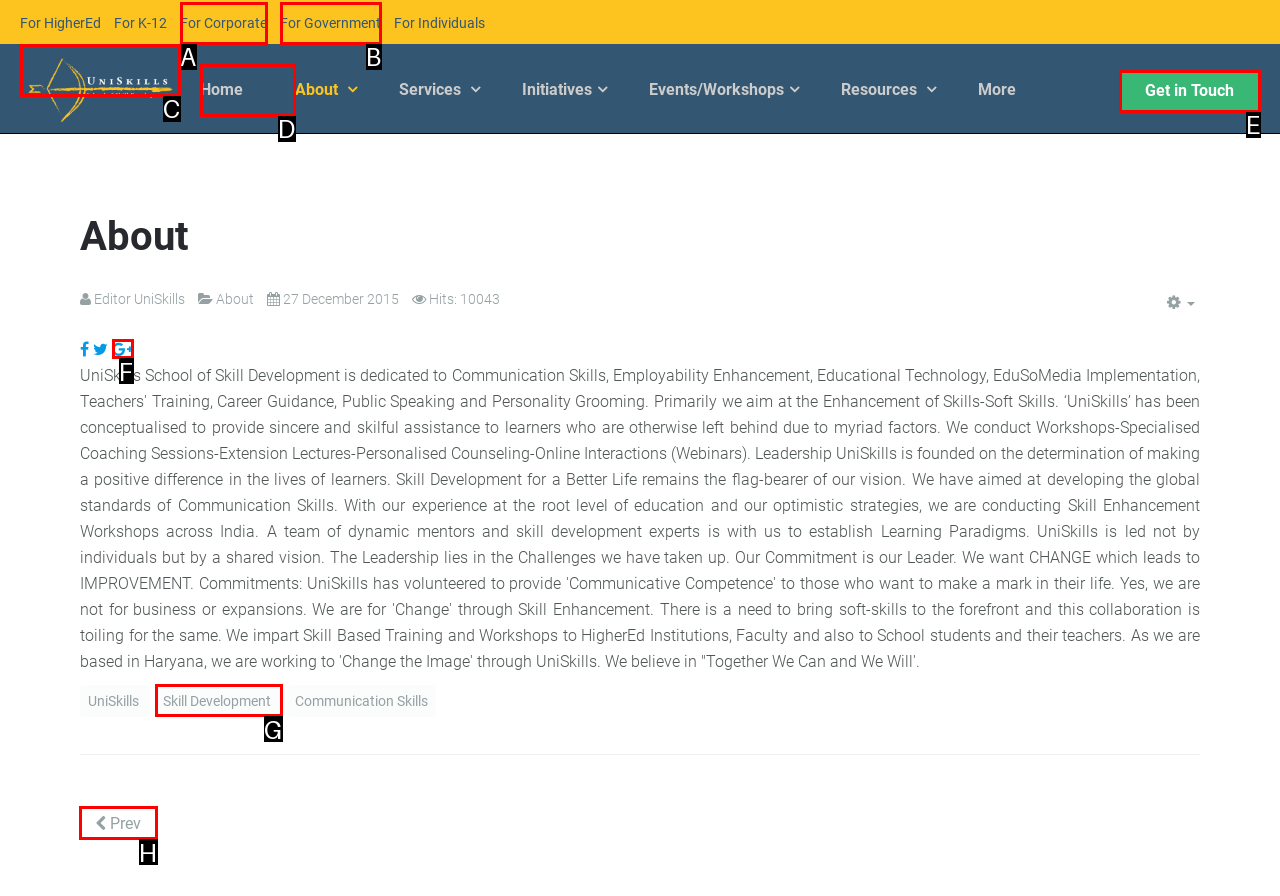For the instruction: Read previous article, determine the appropriate UI element to click from the given options. Respond with the letter corresponding to the correct choice.

H